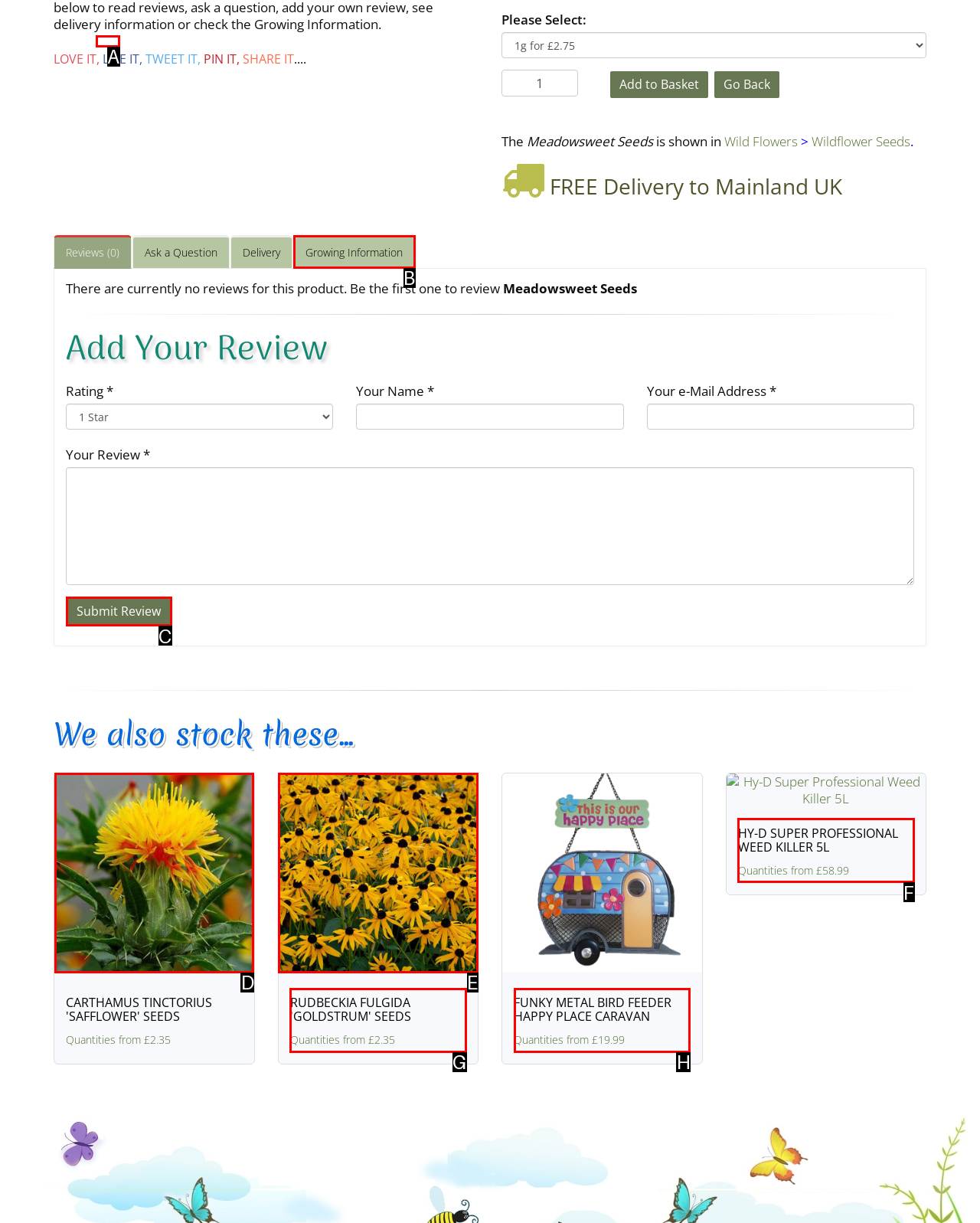Determine the HTML element that aligns with the description: name="btnAddReview" value="Submit Review"
Answer by stating the letter of the appropriate option from the available choices.

C